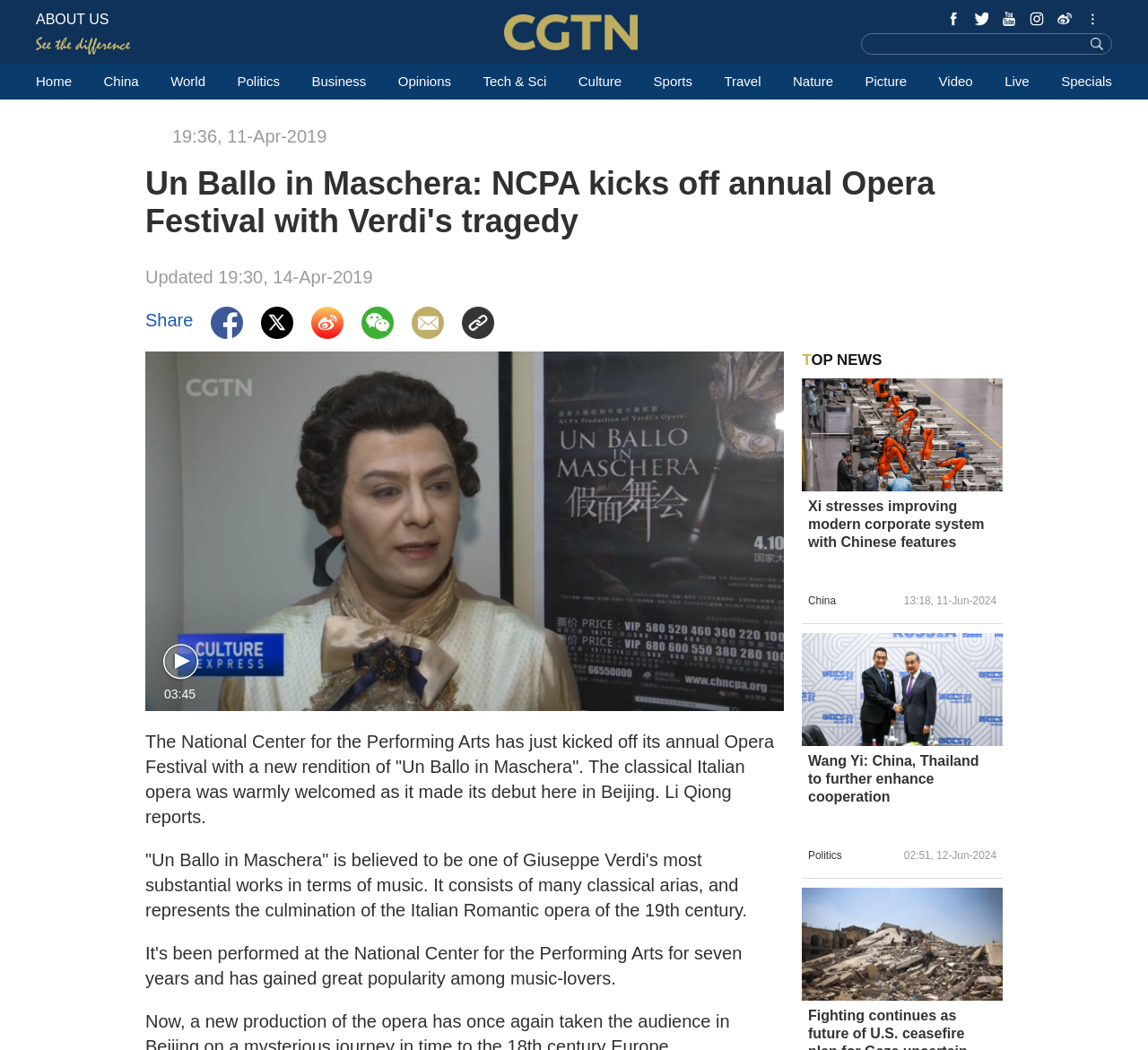Indicate the bounding box coordinates of the element that must be clicked to execute the instruction: "Click on the 'ABOUT US' link". The coordinates should be given as four float numbers between 0 and 1, i.e., [left, top, right, bottom].

[0.031, 0.011, 0.095, 0.025]